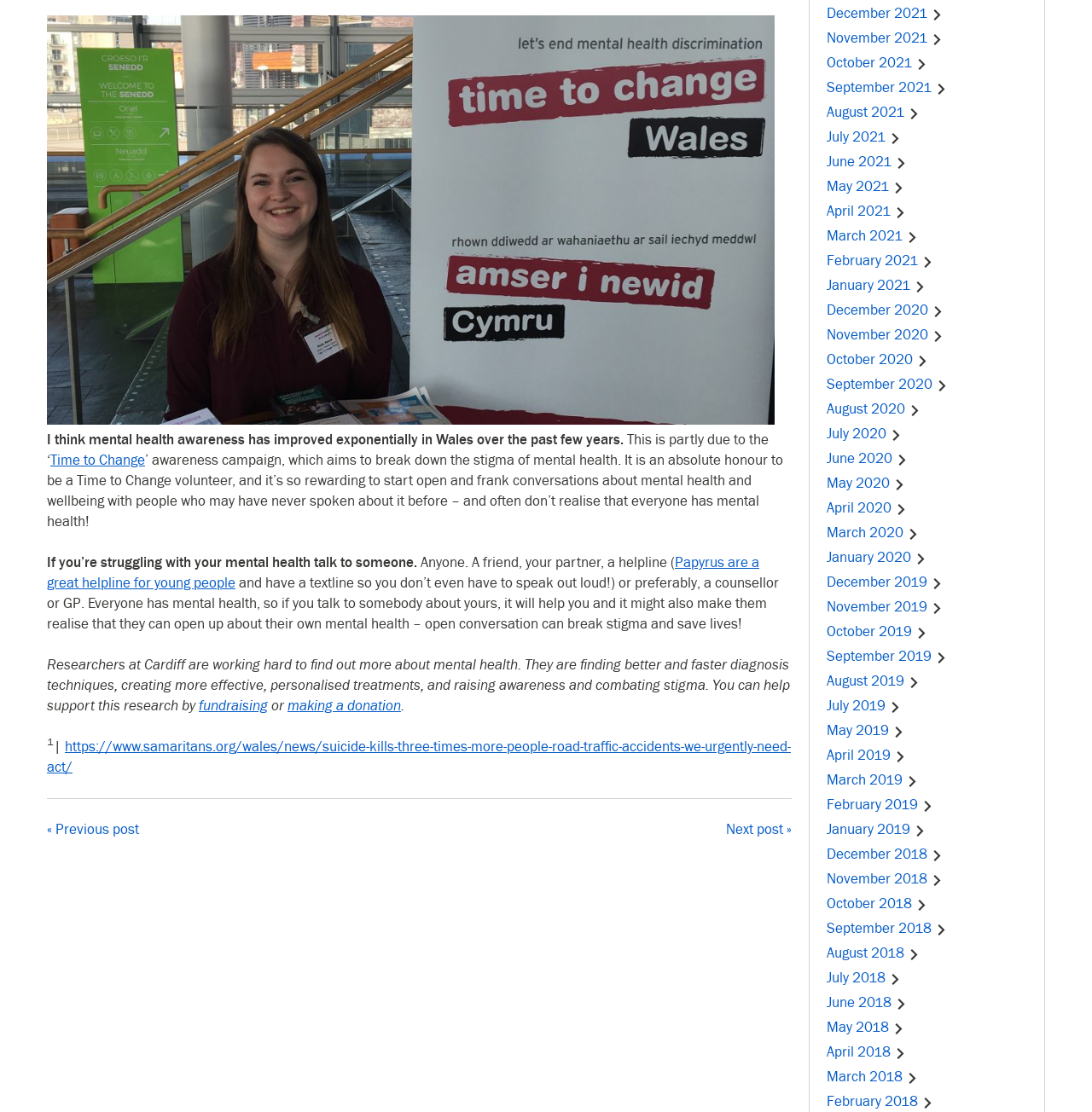Locate the bounding box coordinates of the area that needs to be clicked to fulfill the following instruction: "visit the 'Papyrus' helpline website". The coordinates should be in the format of four float numbers between 0 and 1, namely [left, top, right, bottom].

[0.043, 0.498, 0.695, 0.532]